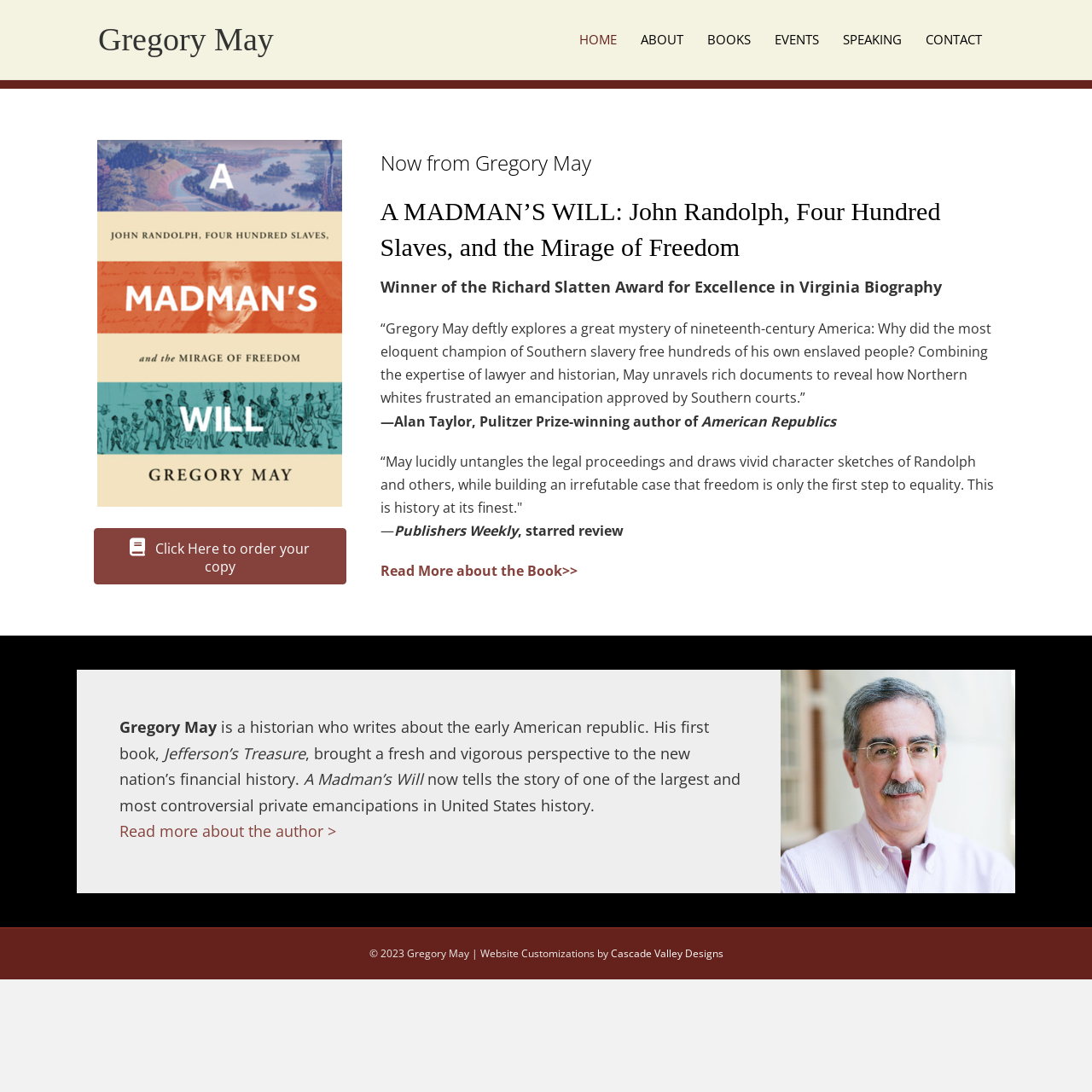Use one word or a short phrase to answer the question provided: 
What is the name of the award won by the book?

Richard Slatten Award